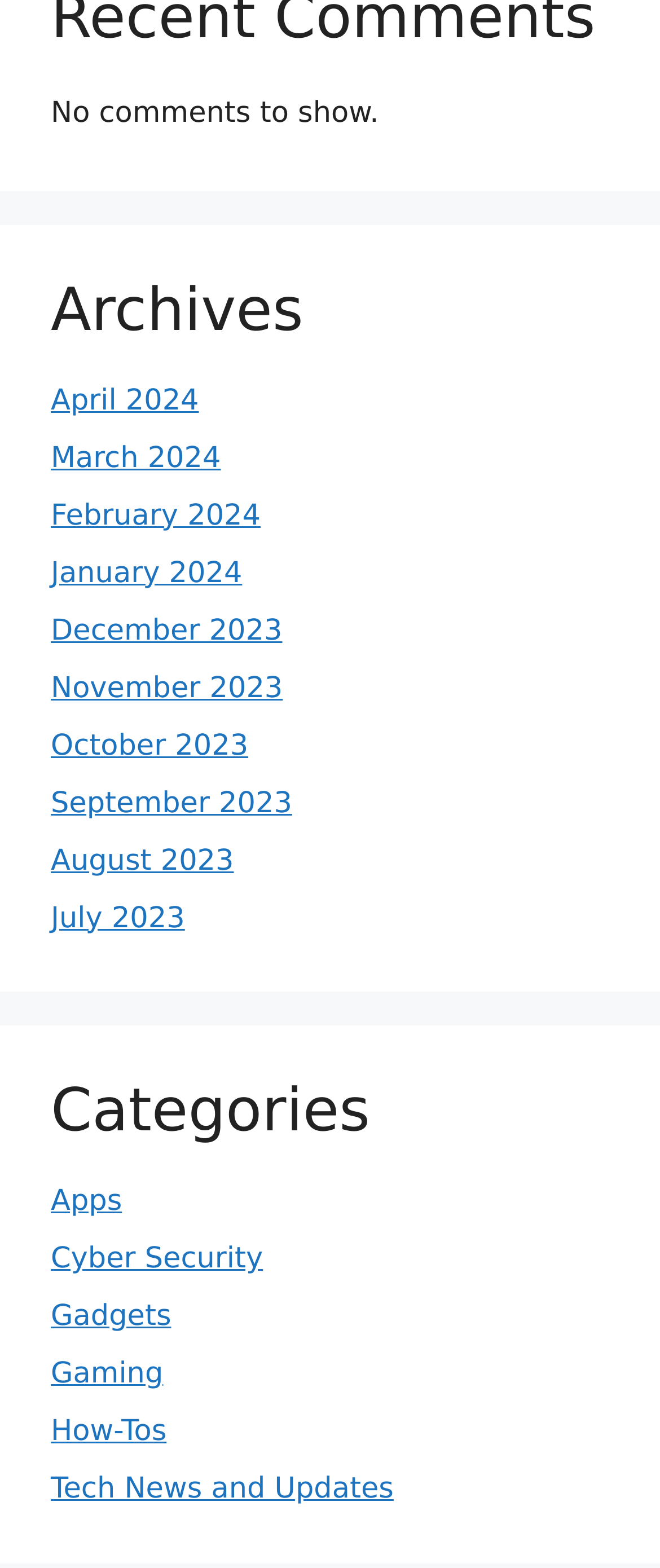Determine the bounding box coordinates of the region to click in order to accomplish the following instruction: "view archives". Provide the coordinates as four float numbers between 0 and 1, specifically [left, top, right, bottom].

[0.077, 0.175, 0.923, 0.221]